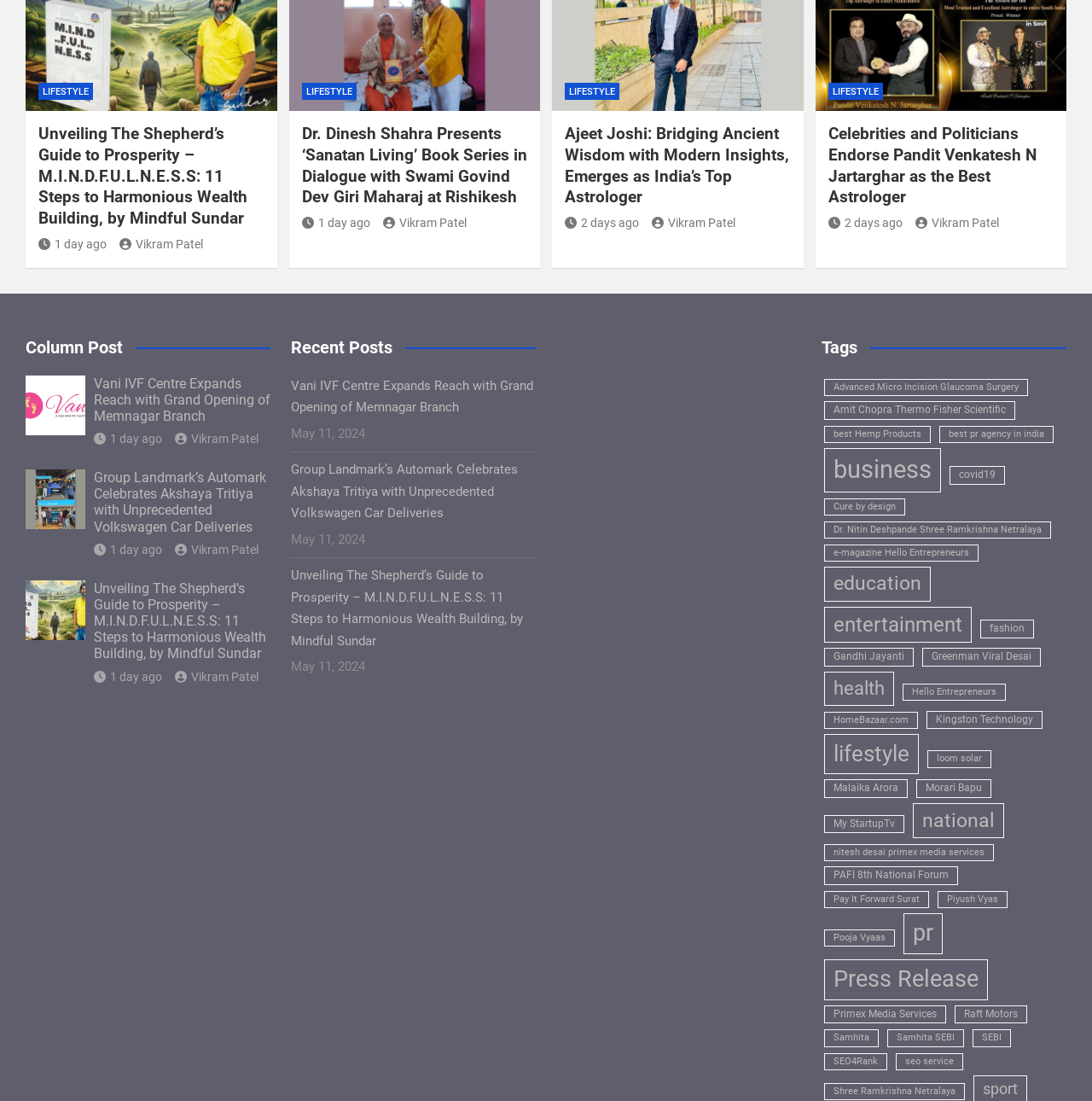Answer succinctly with a single word or phrase:
What is the category of the article 'Unveiling The Shepherd’s Guide to Prosperity – M.I.N.D.F.U.L.N.E.S.S: 11 Steps to Harmonious Wealth Building, by Mindful Sundar'?

LIFESTYLE